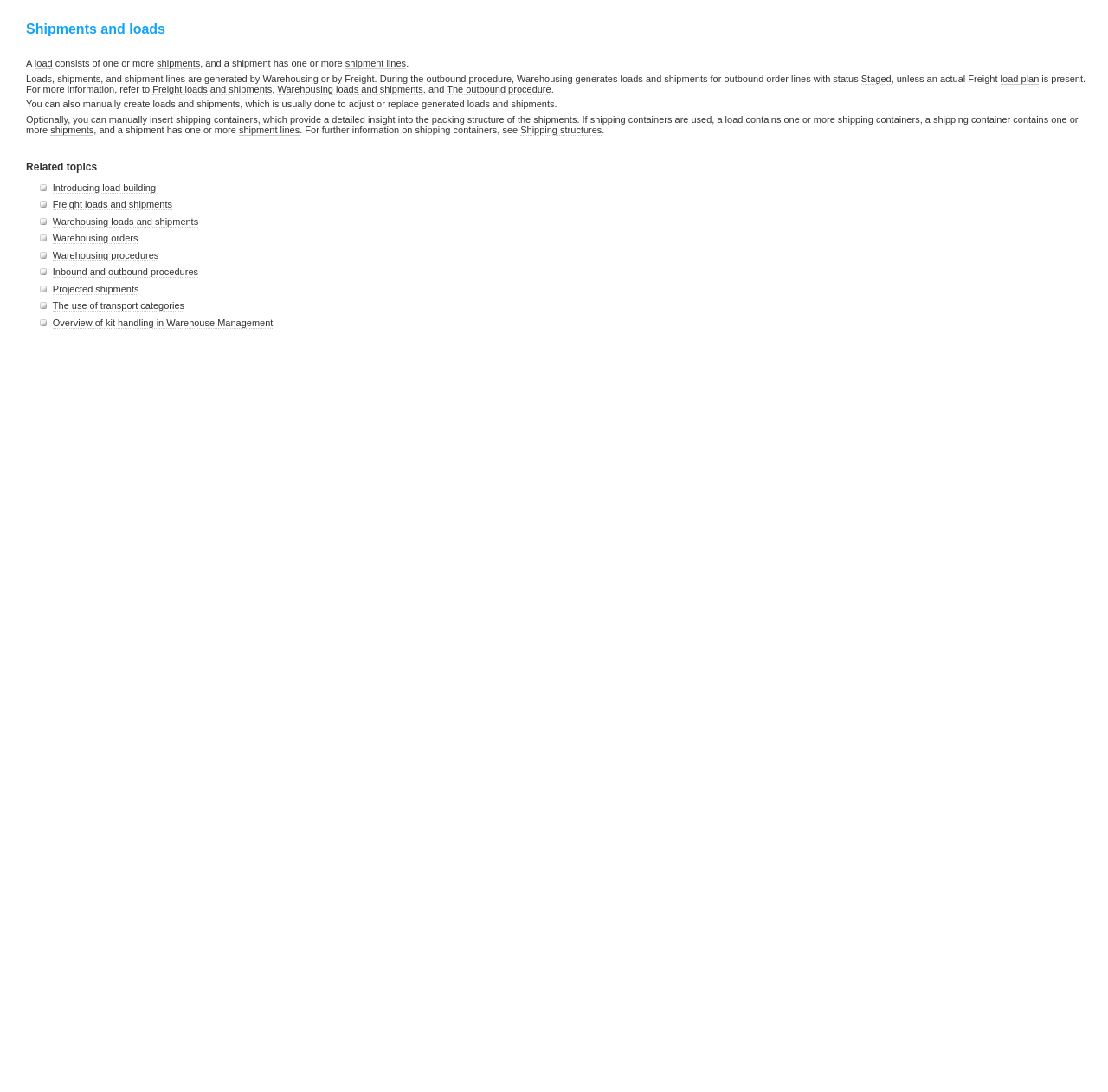Based on the element description: "shipment lines", identify the UI element and provide its bounding box coordinates. Use four float numbers between 0 and 1, [left, top, right, bottom].

[0.216, 0.114, 0.27, 0.124]